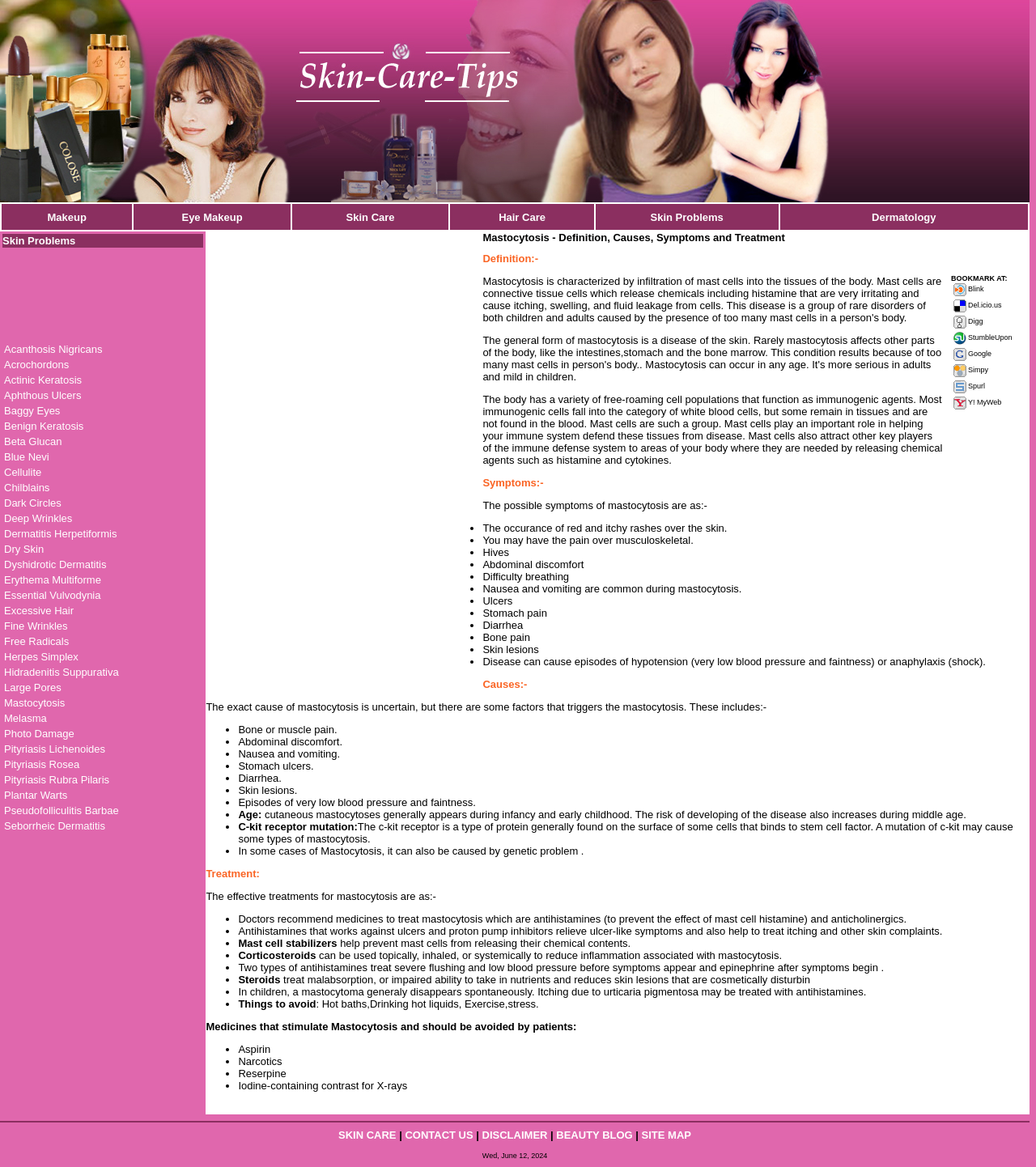Bounding box coordinates are specified in the format (top-left x, top-left y, bottom-right x, bottom-right y). All values are floating point numbers bounded between 0 and 1. Please provide the bounding box coordinate of the region this sentence describes: � Oracle

None